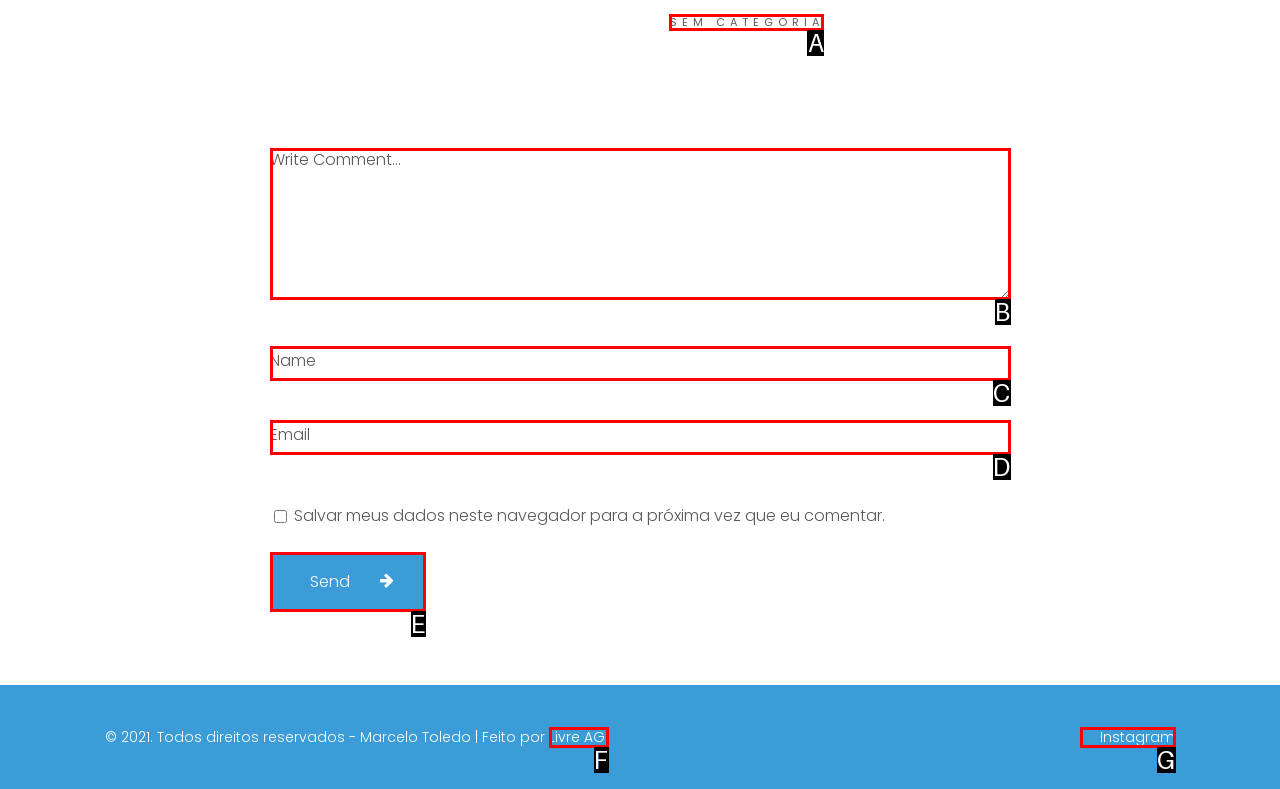Pick the option that best fits the description: Livre AG.. Reply with the letter of the matching option directly.

F